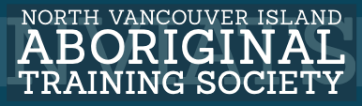What is the focus of the North Vancouver Island Aboriginal Training Society?
By examining the image, provide a one-word or phrase answer.

education and empowerment